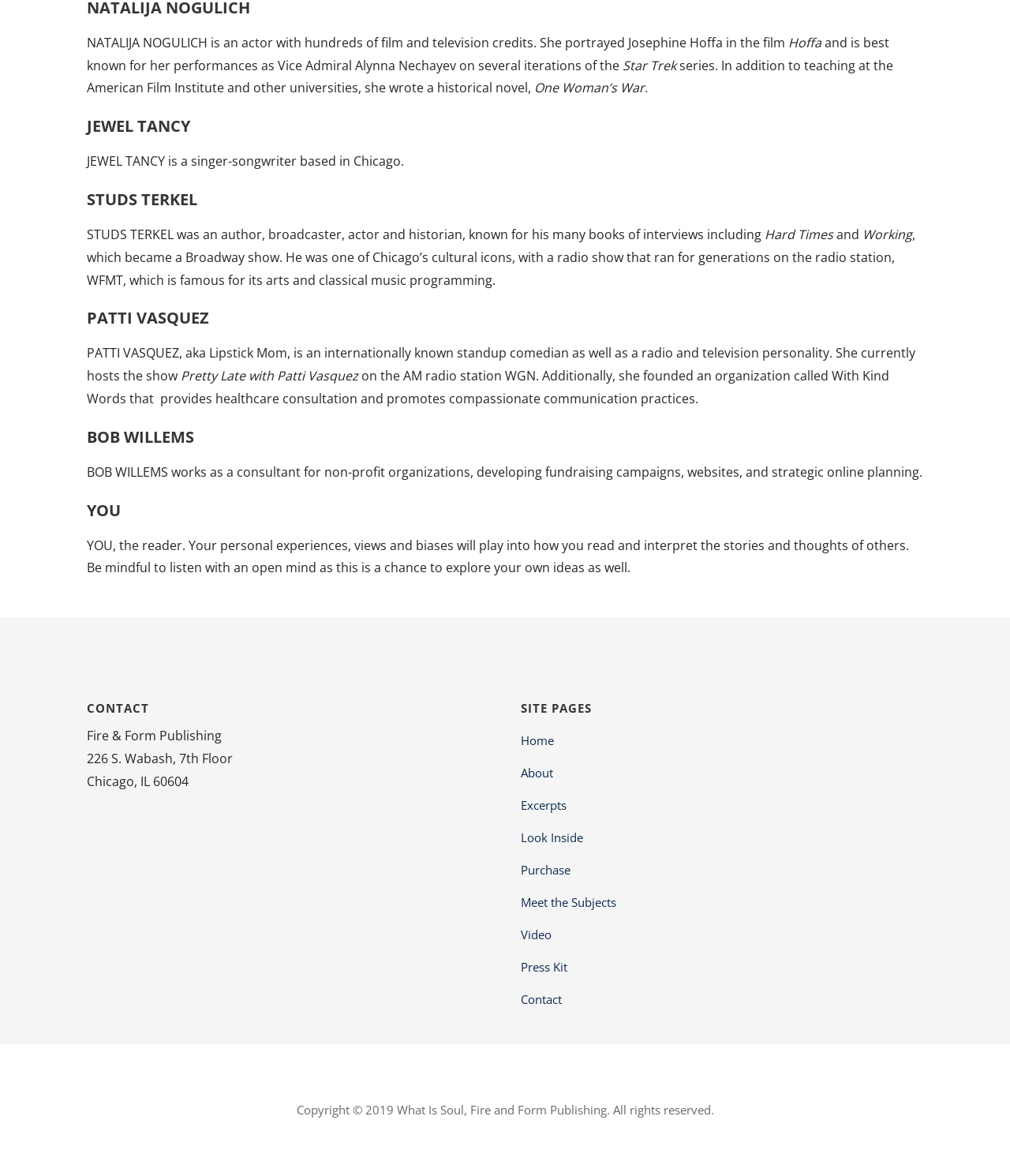From the screenshot, find the bounding box of the UI element matching this description: "Purchase". Supply the bounding box coordinates in the form [left, top, right, bottom], each a float between 0 and 1.

[0.516, 0.726, 0.914, 0.754]